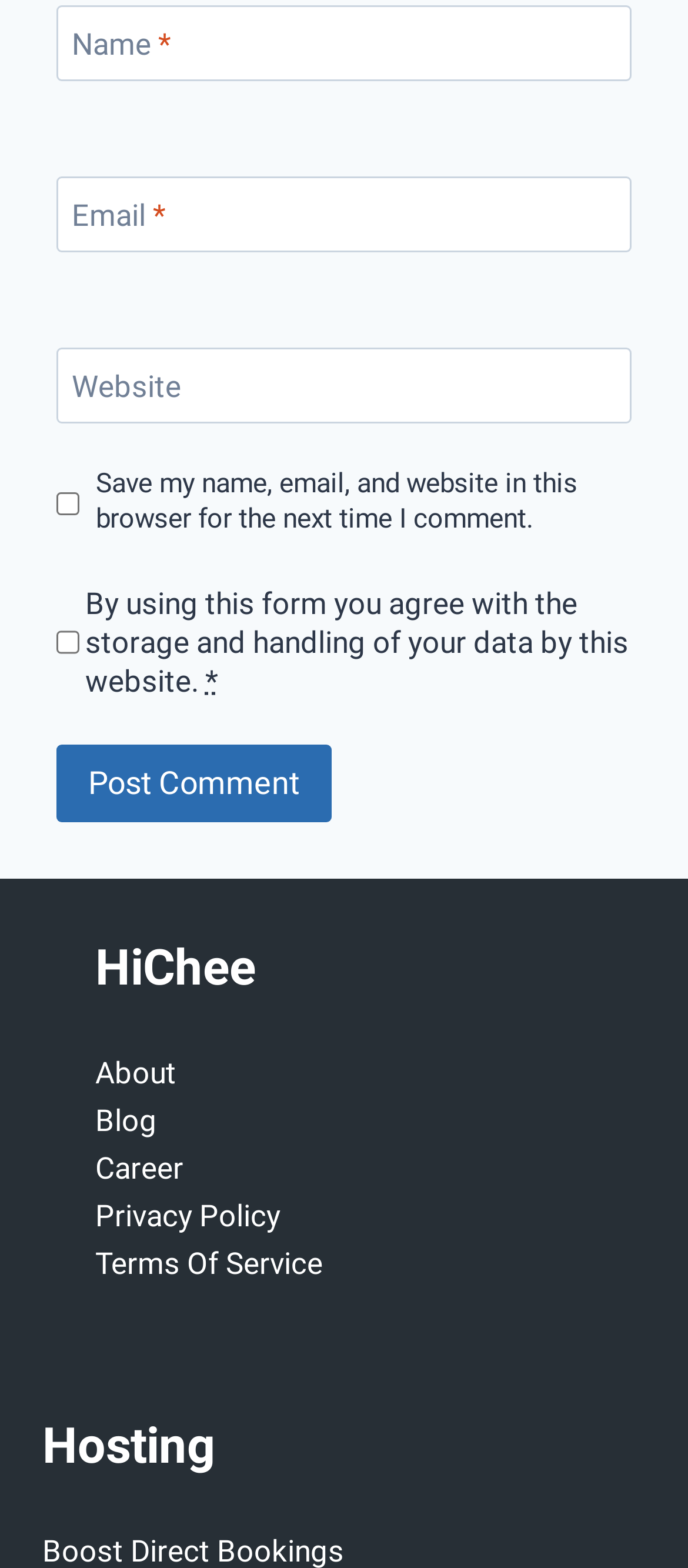Please locate the bounding box coordinates of the element's region that needs to be clicked to follow the instruction: "Input your email". The bounding box coordinates should be provided as four float numbers between 0 and 1, i.e., [left, top, right, bottom].

[0.082, 0.112, 0.918, 0.161]